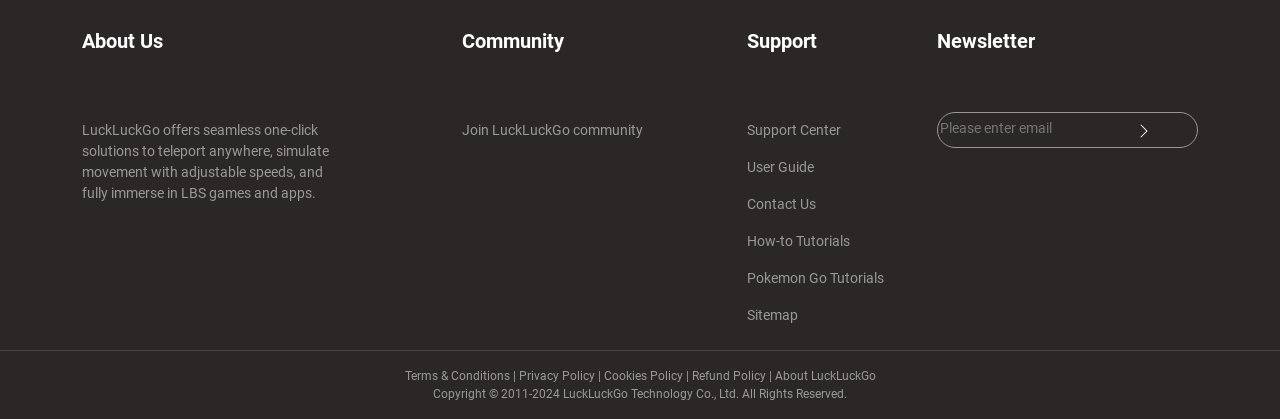Find the bounding box coordinates of the clickable element required to execute the following instruction: "Enter email". Provide the coordinates as four float numbers between 0 and 1, i.e., [left, top, right, bottom].

[0.733, 0.28, 0.875, 0.335]